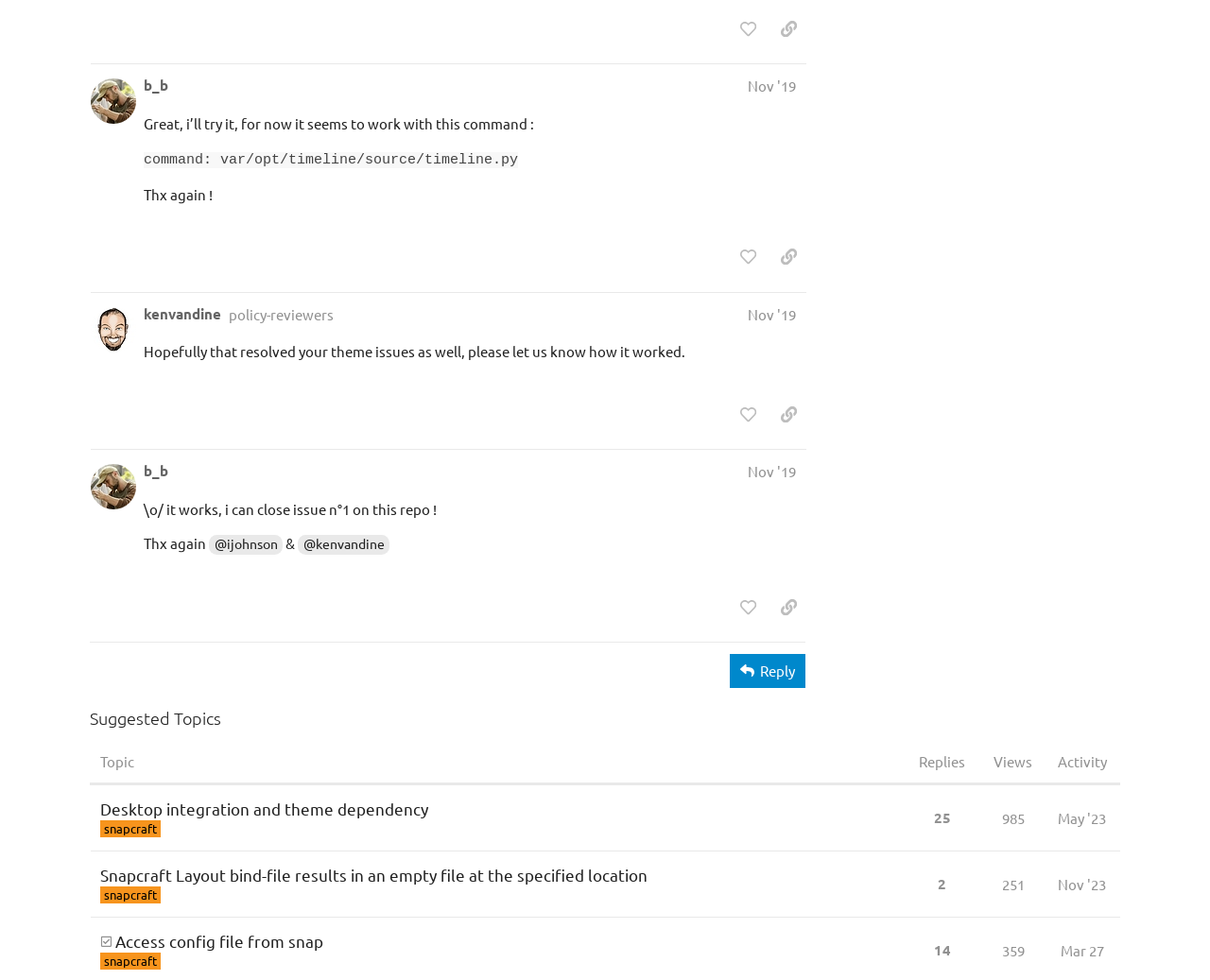What is the date of the last post?
Give a one-word or short phrase answer based on the image.

Nov 14, 2019